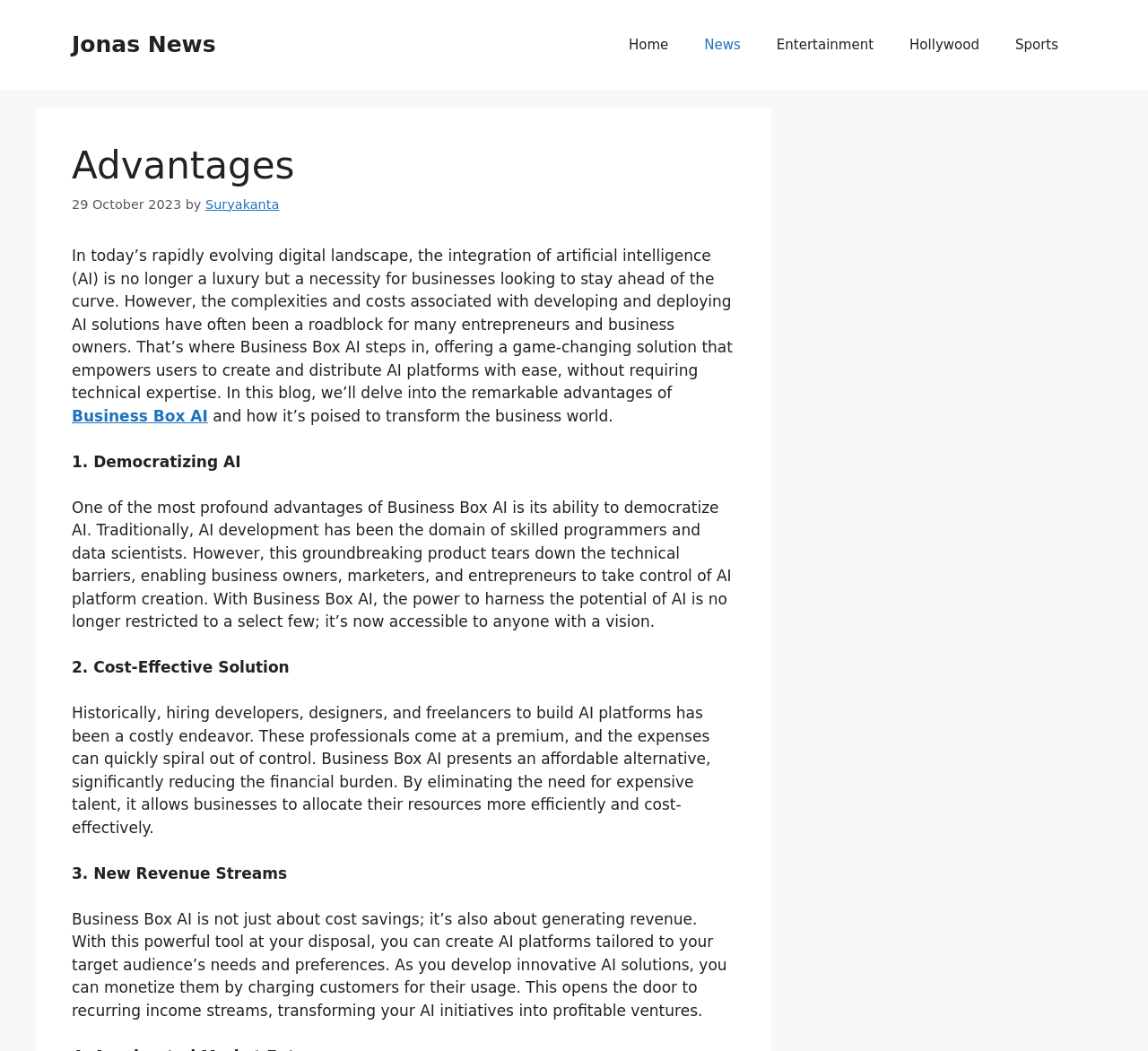Can you specify the bounding box coordinates for the region that should be clicked to fulfill this instruction: "Read more about Business Box AI".

[0.062, 0.387, 0.181, 0.404]